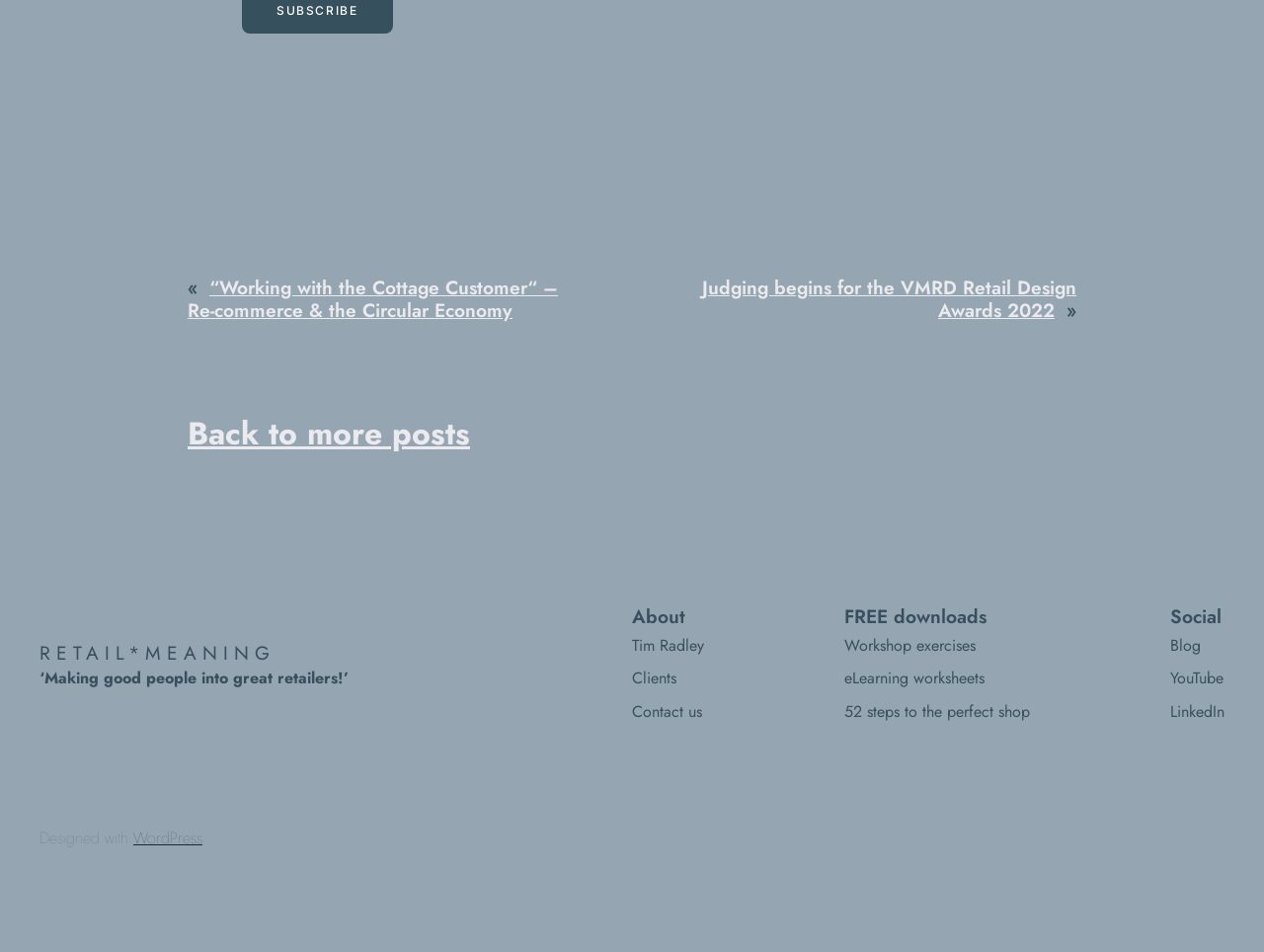From the given element description: "Blog", find the bounding box for the UI element. Provide the coordinates as four float numbers between 0 and 1, in the order [left, top, right, bottom].

[0.926, 0.669, 0.95, 0.687]